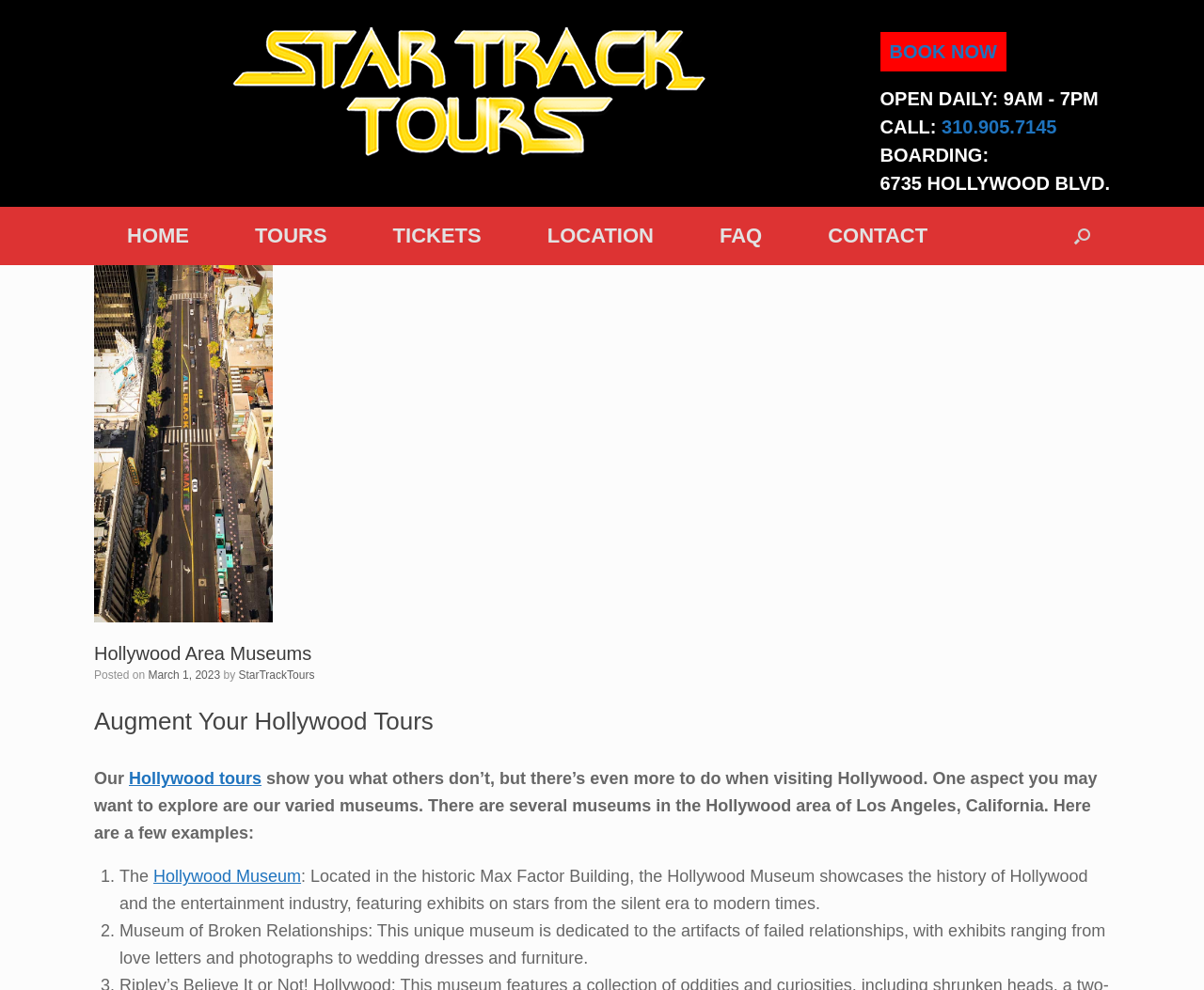Please determine the bounding box of the UI element that matches this description: Hollywood tours. The coordinates should be given as (top-left x, top-left y, bottom-right x, bottom-right y), with all values between 0 and 1.

[0.107, 0.777, 0.217, 0.796]